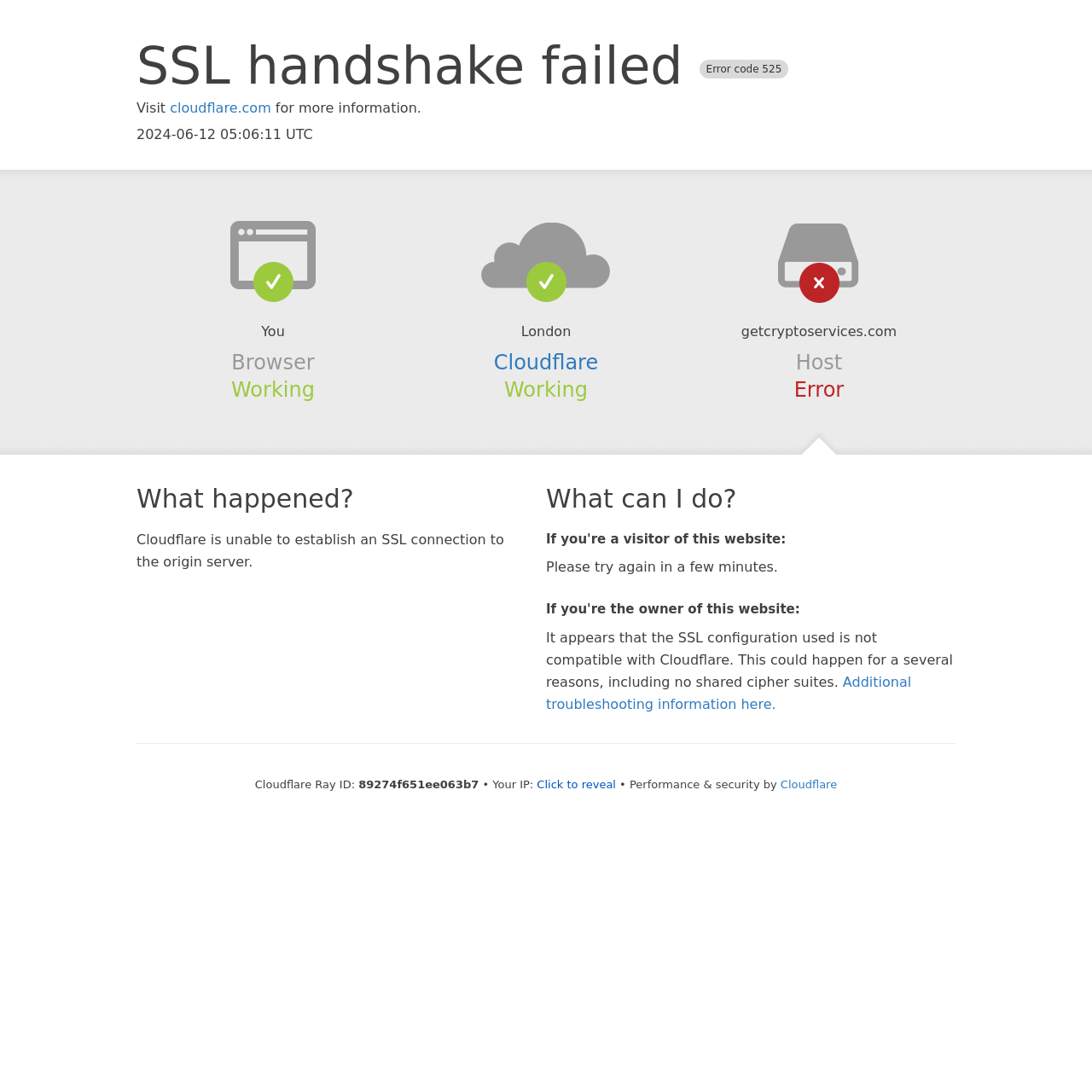What should the visitor of this website do?
Look at the screenshot and provide an in-depth answer.

The webpage suggests that if you're a visitor of this website, you should try again in a few minutes, as mentioned in the section 'What can I do?'.